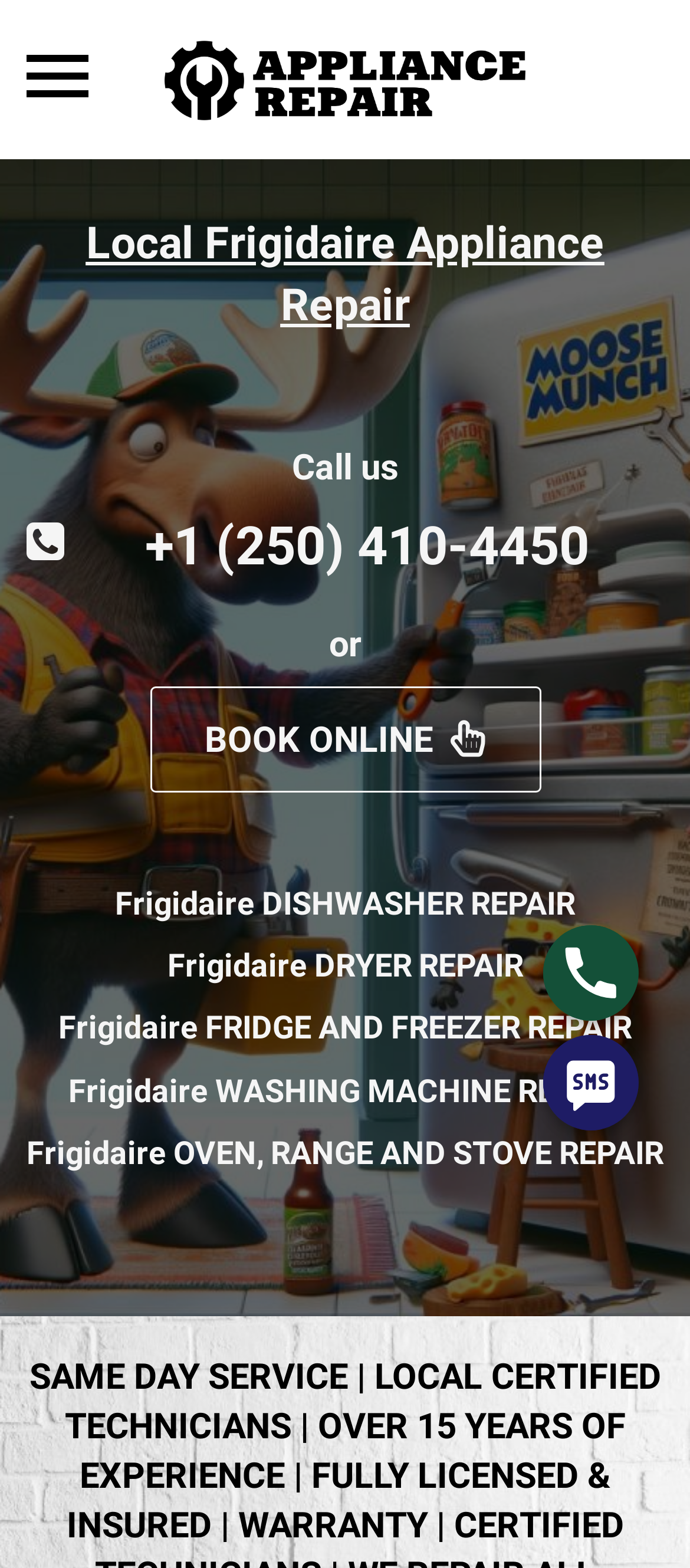Generate an in-depth caption that captures all aspects of the webpage.

The webpage is about Frigidaire dishwasher repair services provided by BC Victoria Local Appliance Repair. At the top left corner, there is a button to toggle navigation. Next to it, on the top center, is a link to the company's homepage, accompanied by a small logo image. 

Below the company's link, there is a prominent link to "Local Frigidaire Appliance Repair" that spans almost the entire width of the page. 

On the right side of the page, there is a section with a "Call us" label, followed by a phone number link "+1 (250) 410-4450" and an "or" label, and then a link to "BOOK ONLINE" with an arrow icon. 

Further down, there are five links to different Frigidaire appliance repair services, including dishwasher, dryer, fridge and freezer, washing machine, and oven, range, and stove repair. These links are arranged vertically, with the dishwasher repair link being the first one.

At the bottom right corner, there are two links, "Phone" and "SMS", each accompanied by a small image.